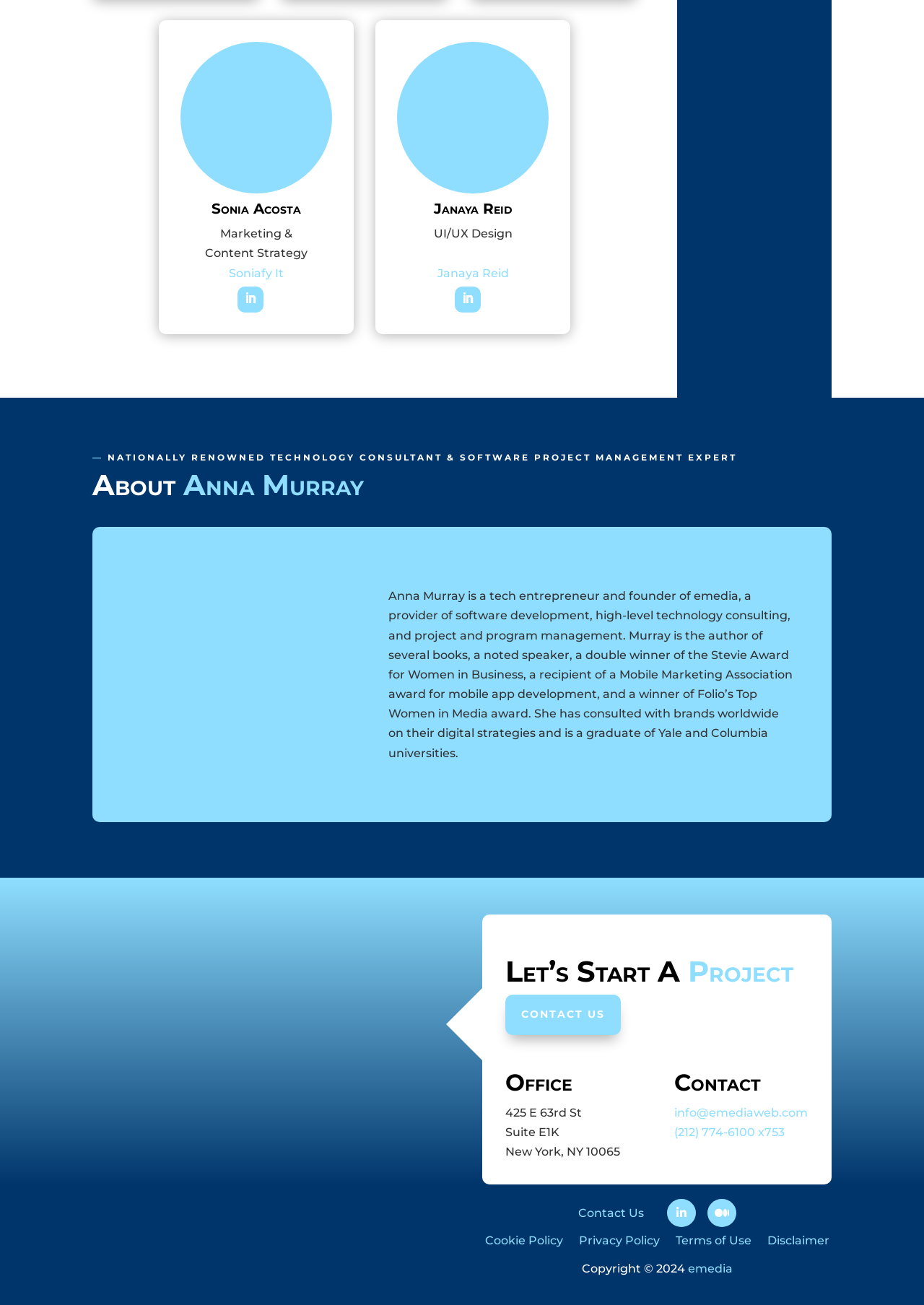Provide the bounding box coordinates of the UI element that matches the description: "LinkedIn".

[0.492, 0.219, 0.52, 0.239]